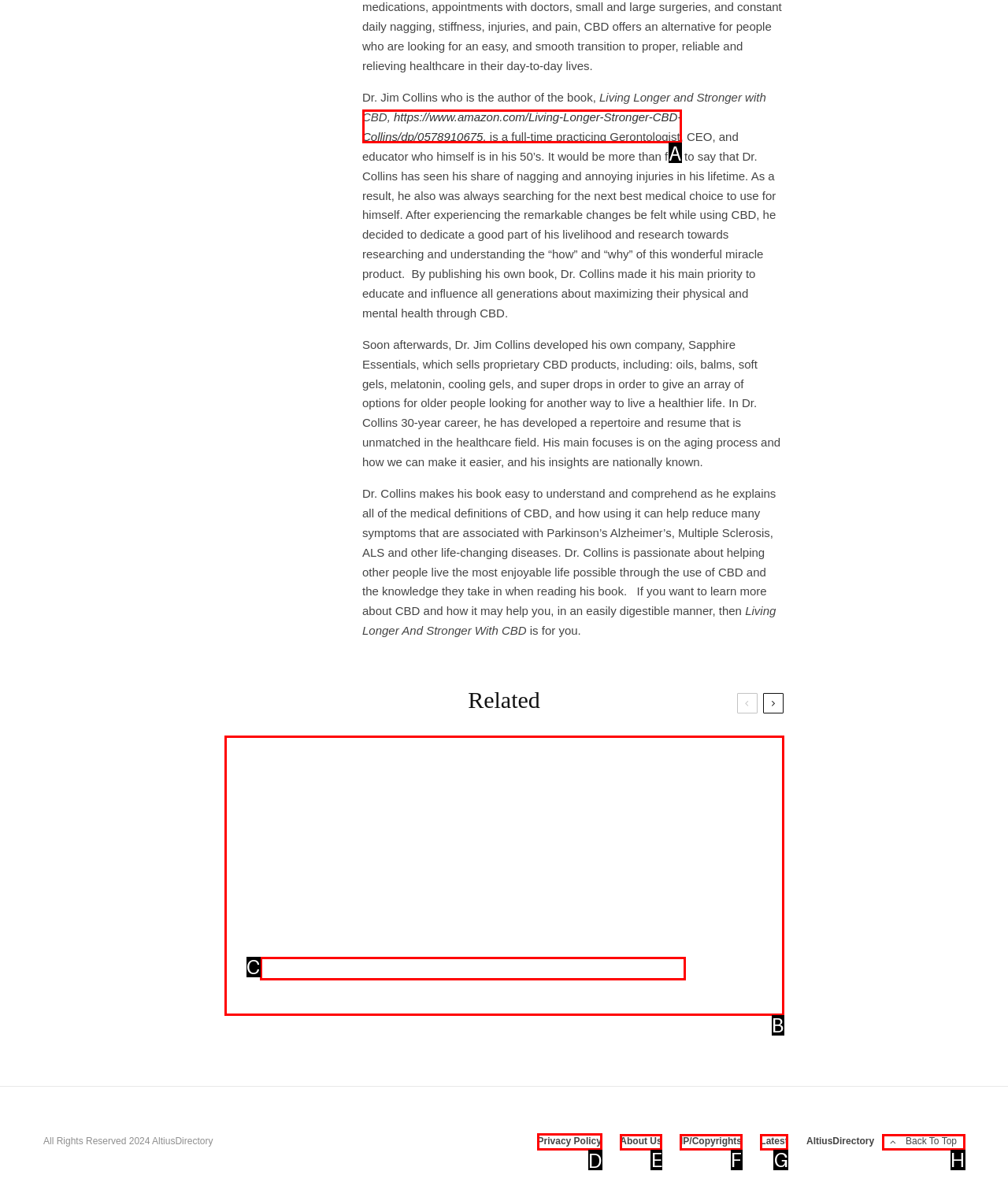Point out the correct UI element to click to carry out this instruction: View the privacy policy
Answer with the letter of the chosen option from the provided choices directly.

D